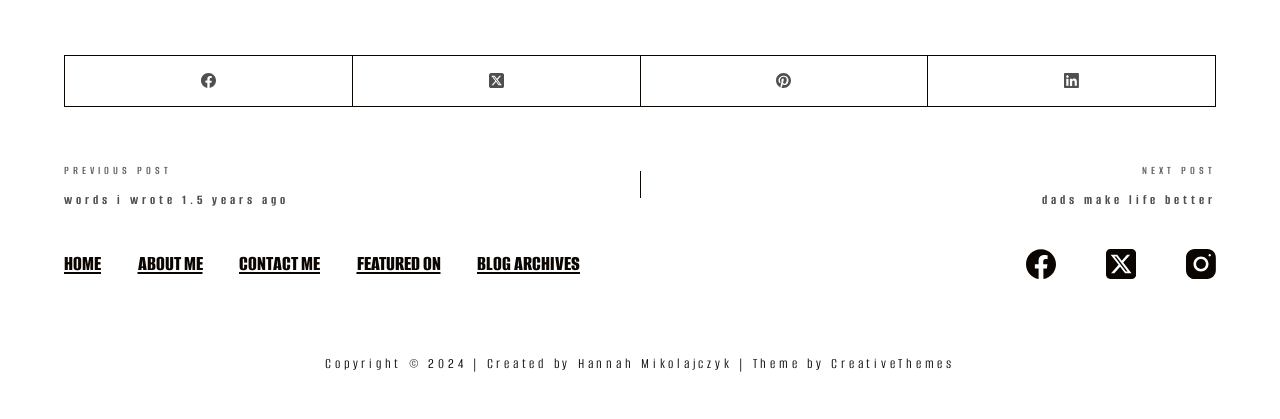What social media platforms are linked at the top?
Please provide a detailed answer to the question.

By examining the top section of the webpage, I noticed a series of links with recognizable social media platform names, including Facebook, Twitter, Pinterest, and LinkedIn.